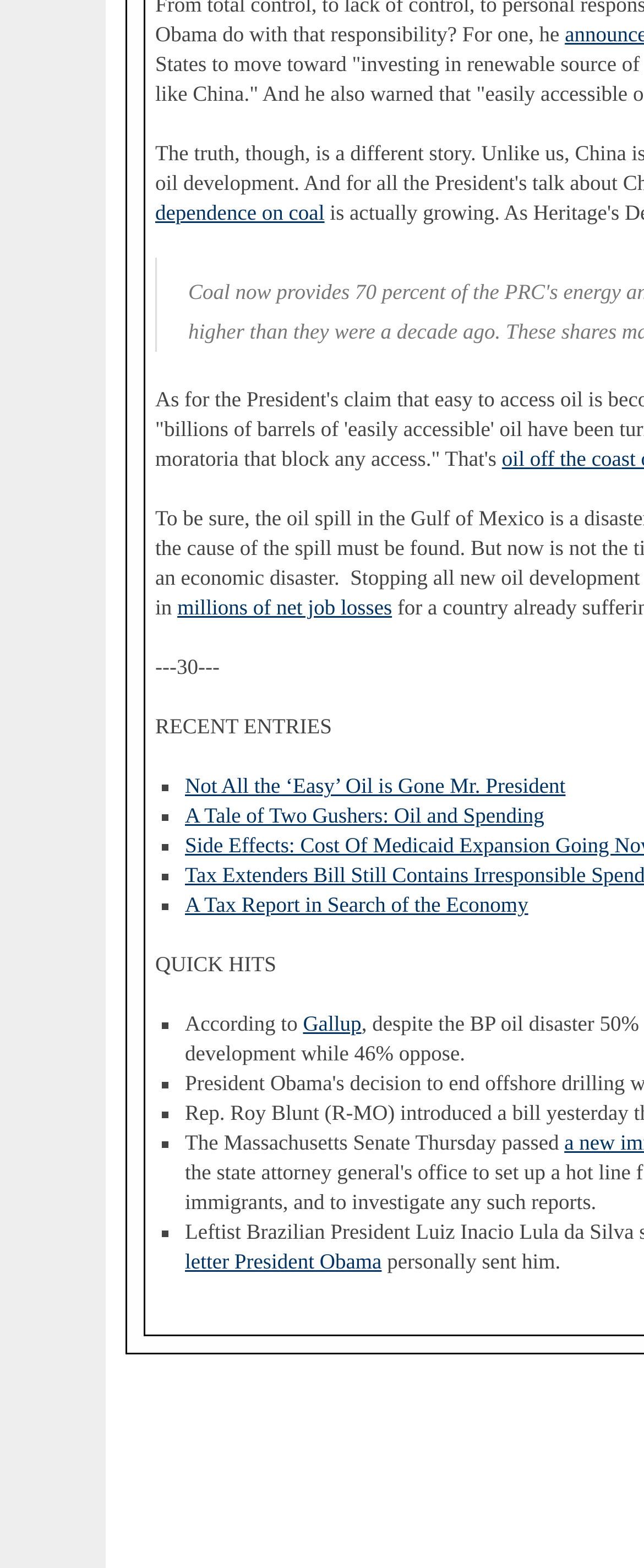What is the topic of the first link?
Using the visual information, reply with a single word or short phrase.

dependence on coal